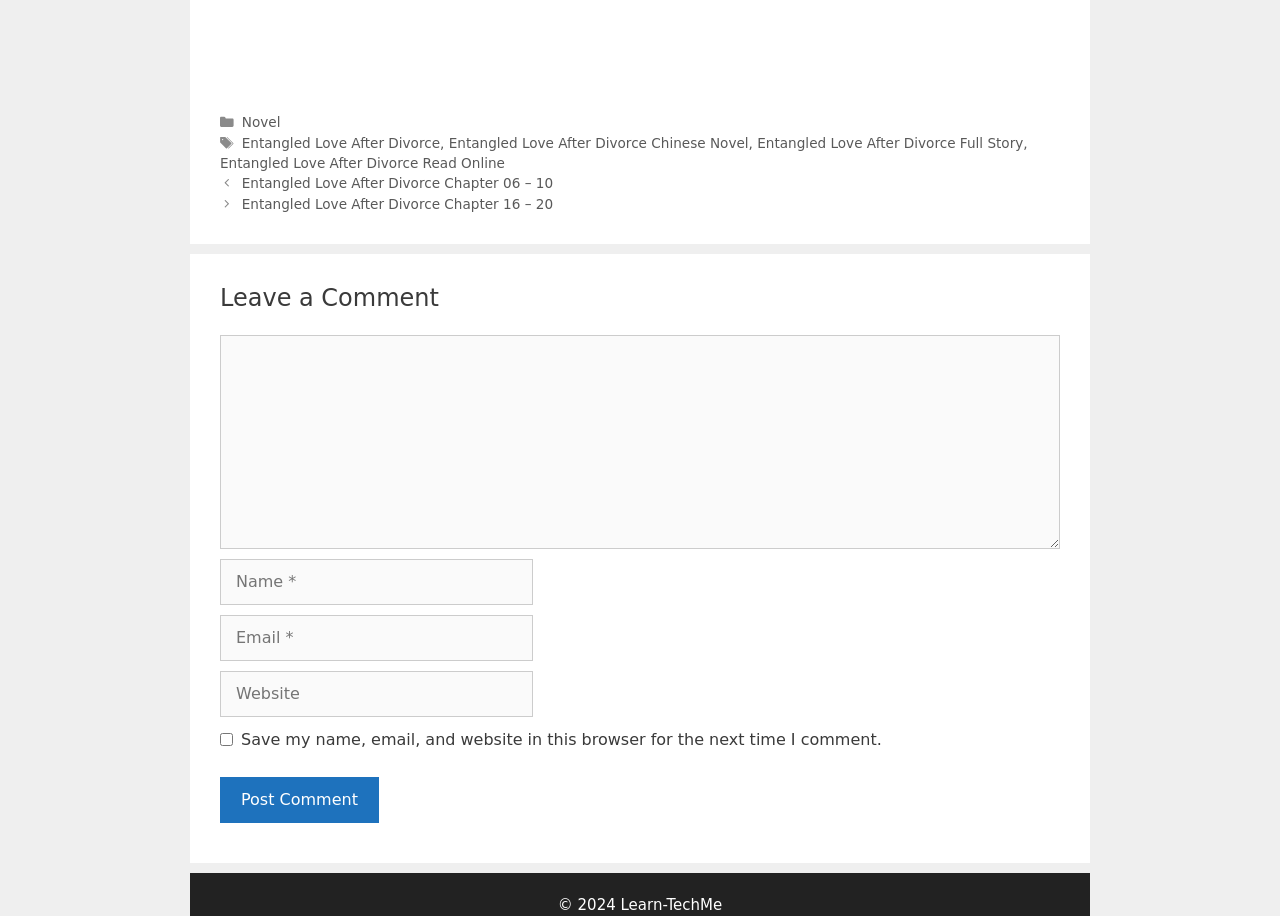Provide a thorough and detailed response to the question by examining the image: 
What is the purpose of the checkbox?

The purpose of the checkbox can be determined by reading the text next to it, which says 'Save my name, email, and website in this browser for the next time I comment.', indicating that the checkbox is used to save comment information for future use.